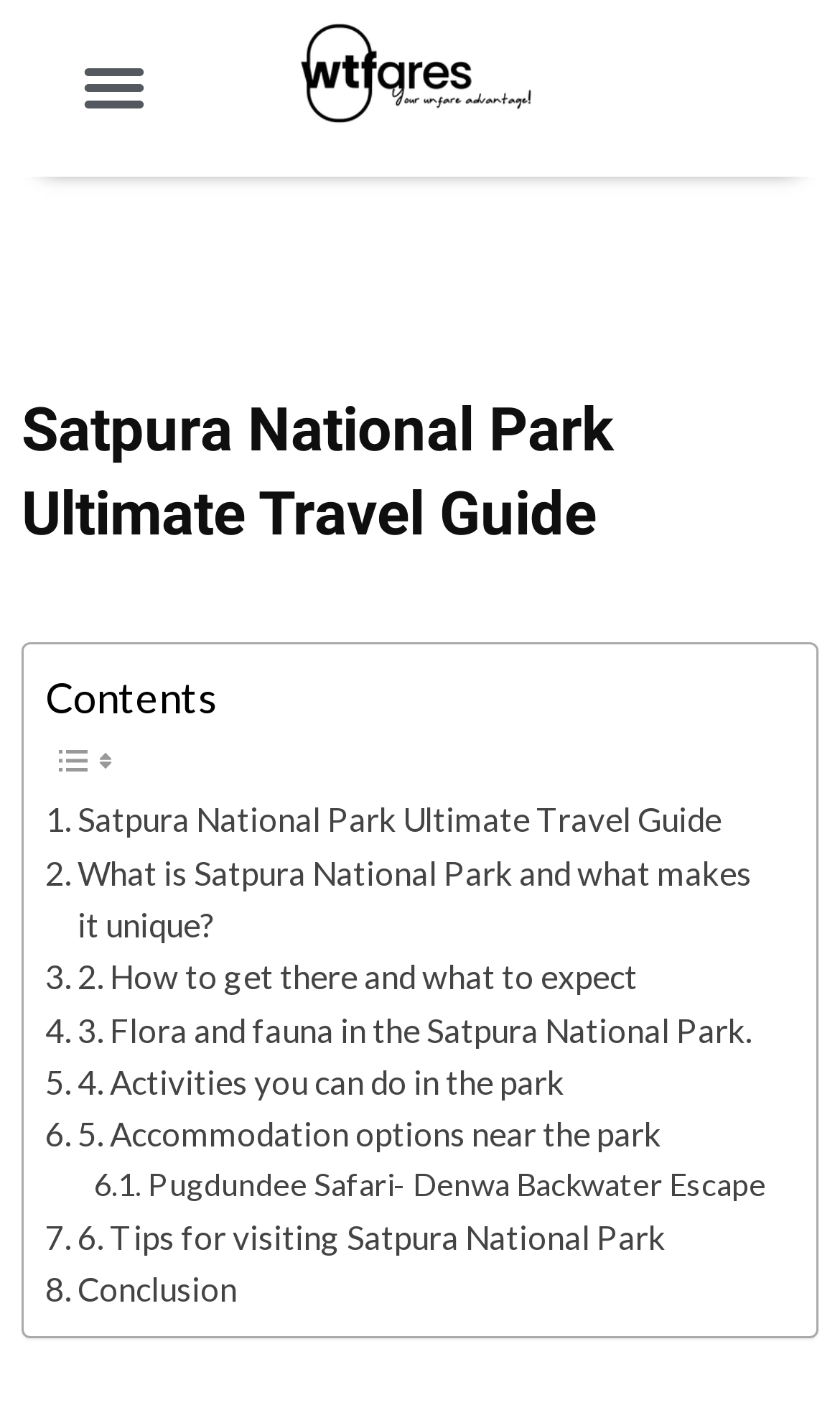Indicate the bounding box coordinates of the element that needs to be clicked to satisfy the following instruction: "Click the button at the top". The coordinates should be four float numbers between 0 and 1, i.e., [left, top, right, bottom].

[0.026, 0.015, 0.282, 0.11]